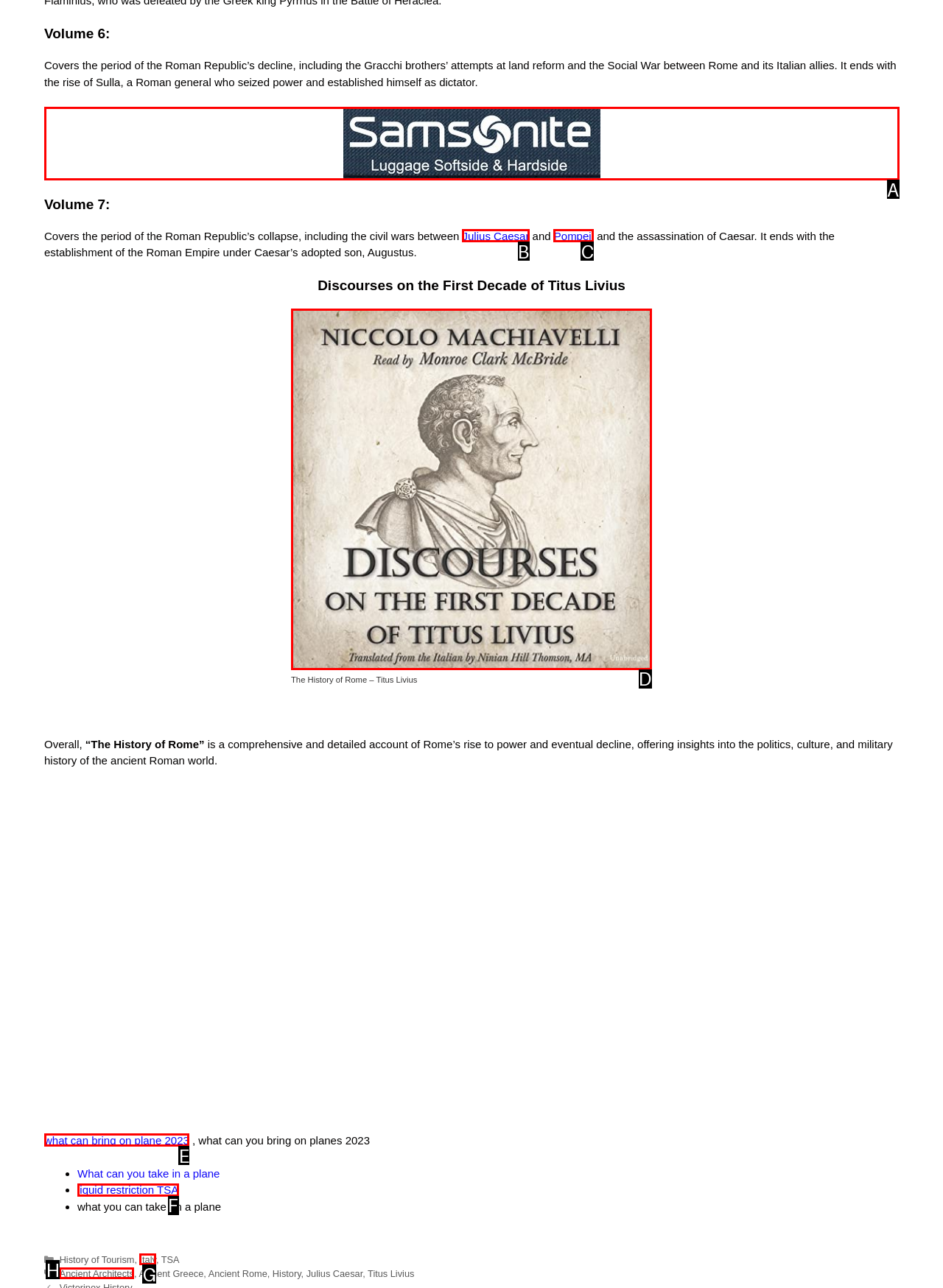Point out which HTML element you should click to fulfill the task: Learn about 'The History of Rome - Titus Livius'.
Provide the option's letter from the given choices.

D